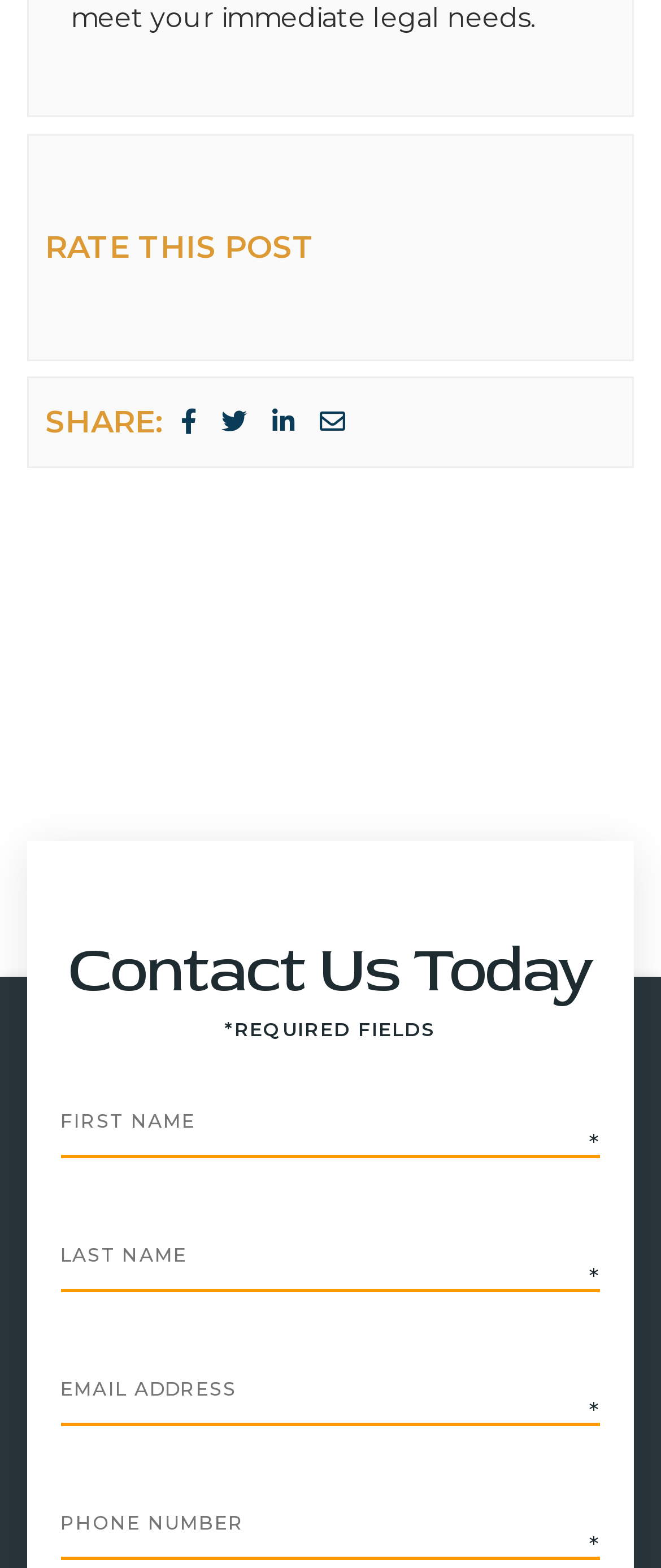What is the purpose of the textboxes on this webpage?
Using the image as a reference, deliver a detailed and thorough answer to the question.

The textboxes on this webpage are part of a contact form, where users can input their information, such as name, email, and message, to contact the website owner or administrator.